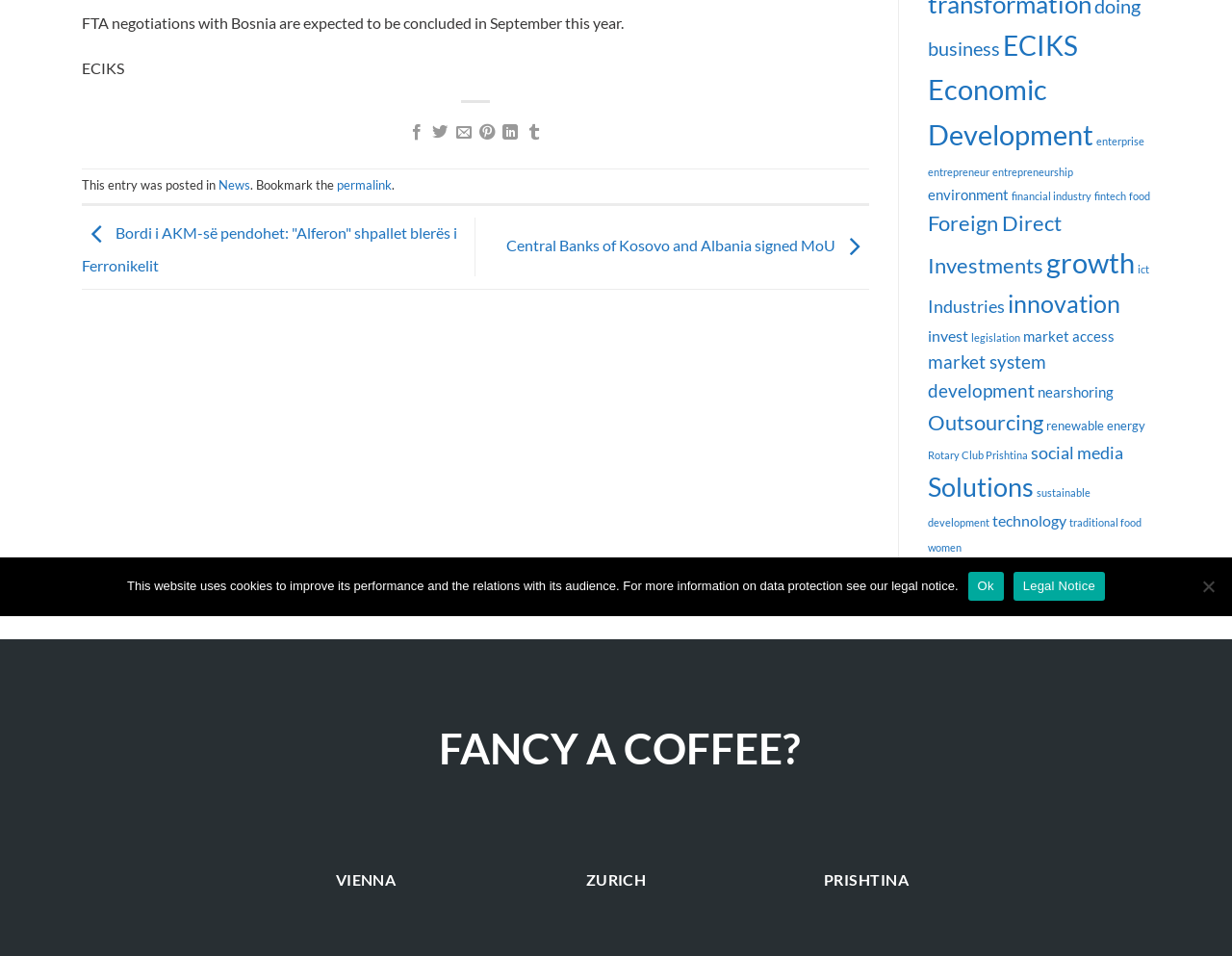Based on the element description parent_node: FANCY A COFFEE?, identify the bounding box coordinates for the UI element. The coordinates should be in the format (top-left x, top-left y, bottom-right x, bottom-right y) and within the 0 to 1 range.

[0.957, 0.601, 0.983, 0.634]